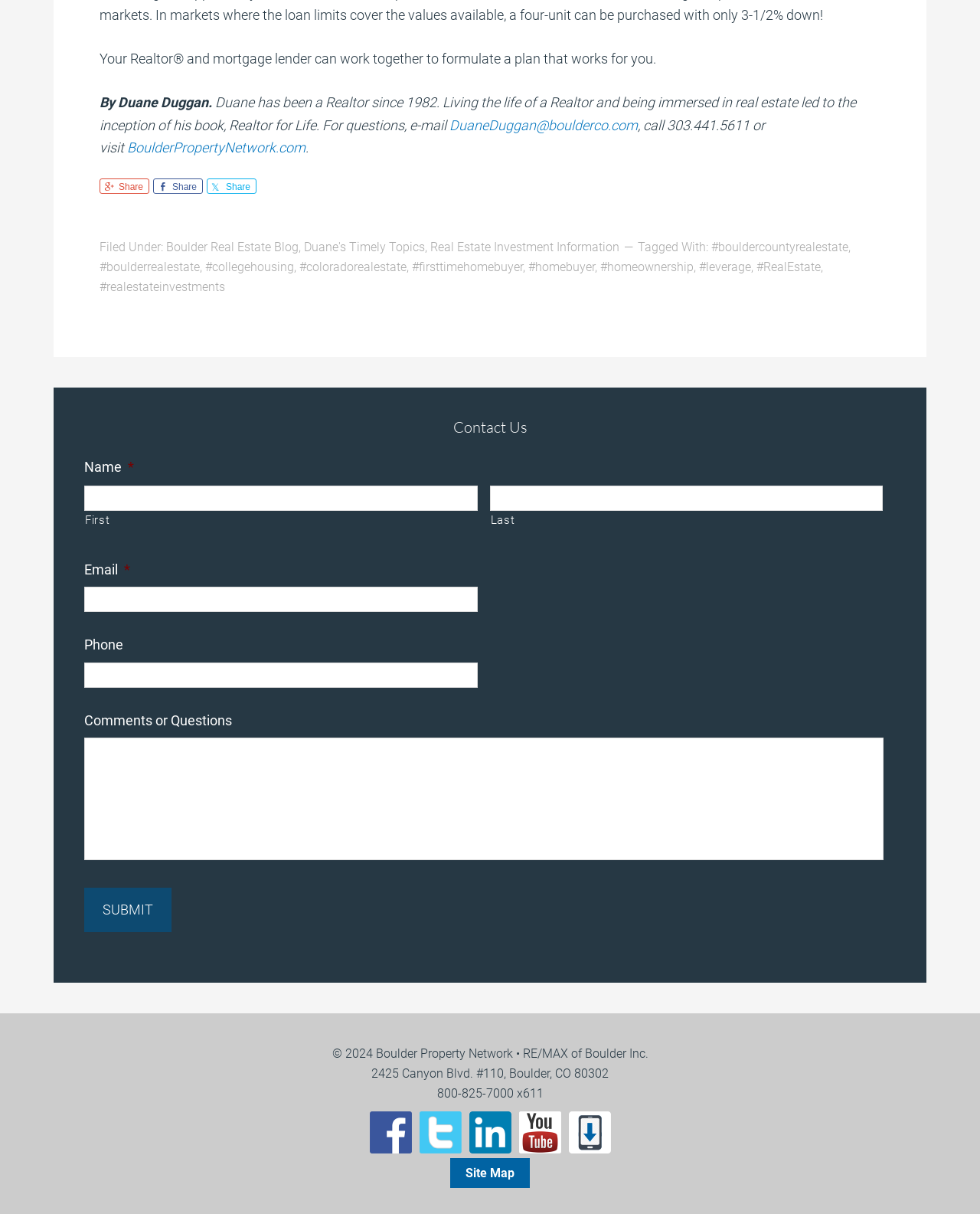Show the bounding box coordinates for the HTML element as described: "#boulderrealestate".

[0.102, 0.214, 0.204, 0.226]